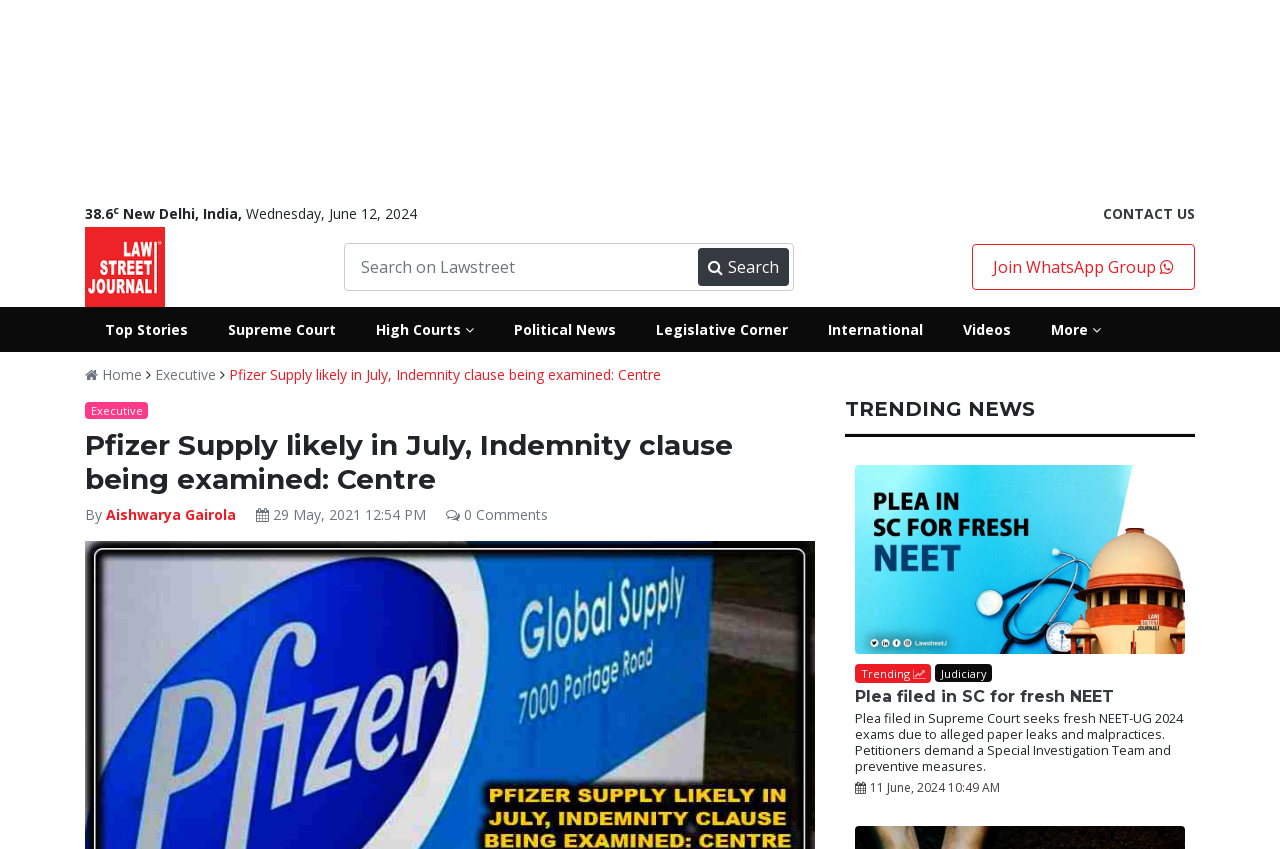Locate the bounding box coordinates of the UI element described by: "Videos". Provide the coordinates as four float numbers between 0 and 1, formatted as [left, top, right, bottom].

[0.737, 0.362, 0.805, 0.415]